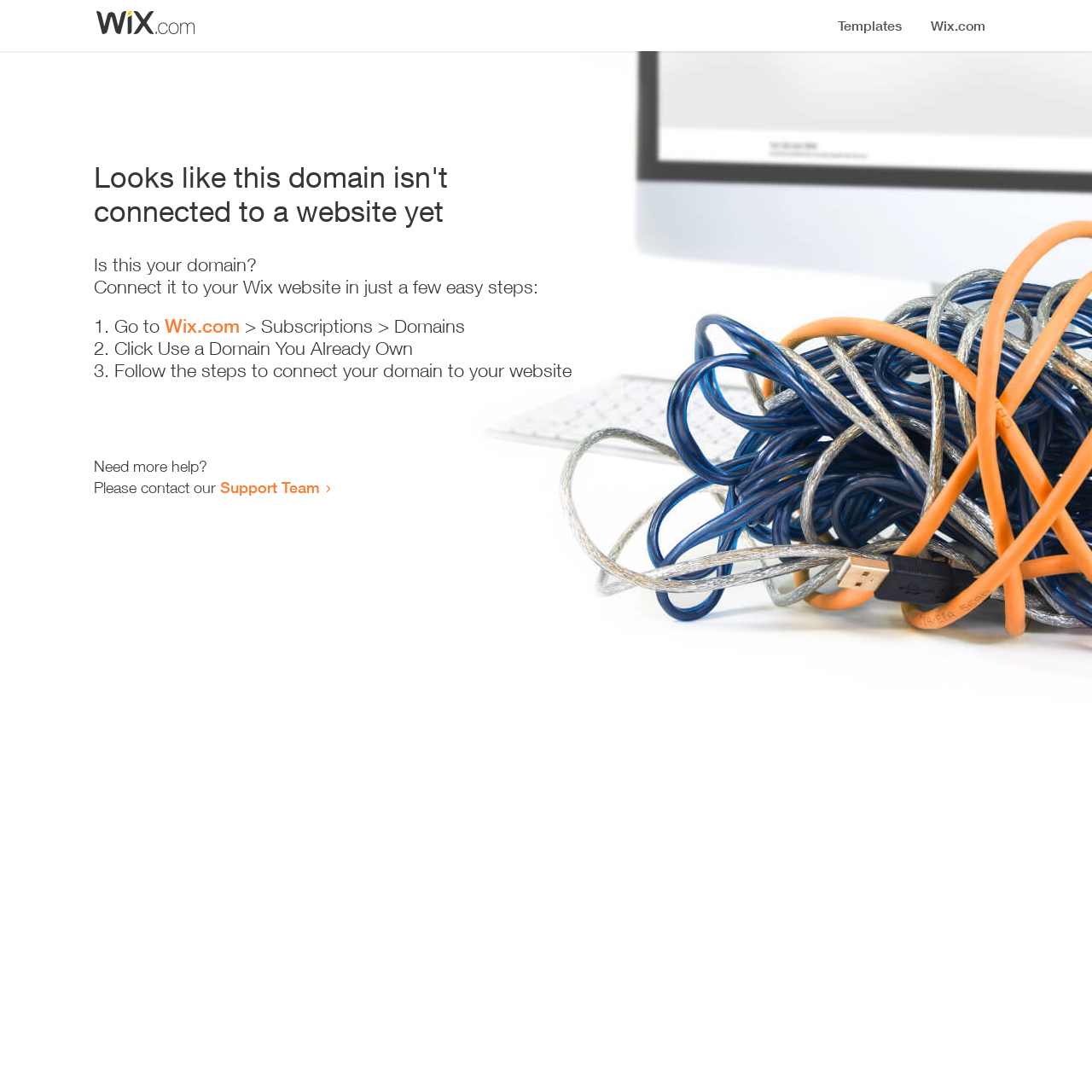Where can I get more help if I need it?
Provide a concise answer using a single word or phrase based on the image.

Support Team